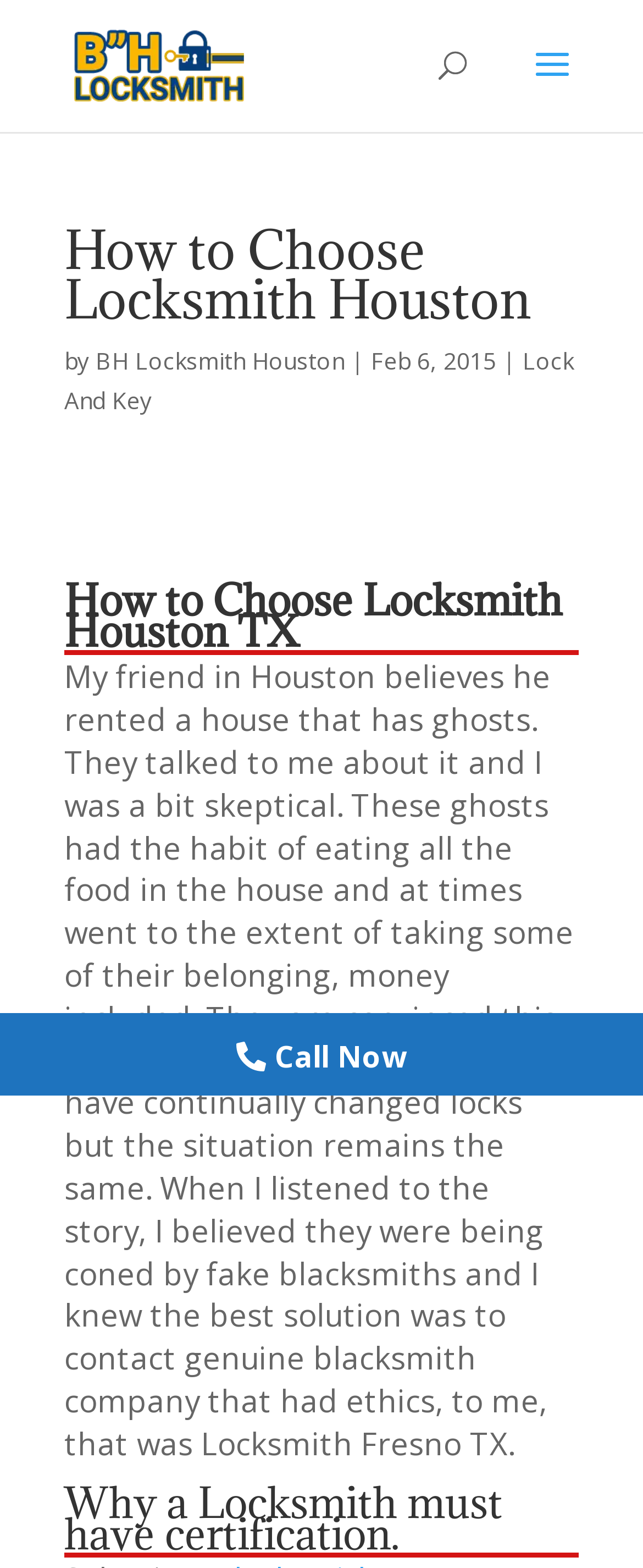Your task is to extract the text of the main heading from the webpage.

How to Choose Locksmith Houston